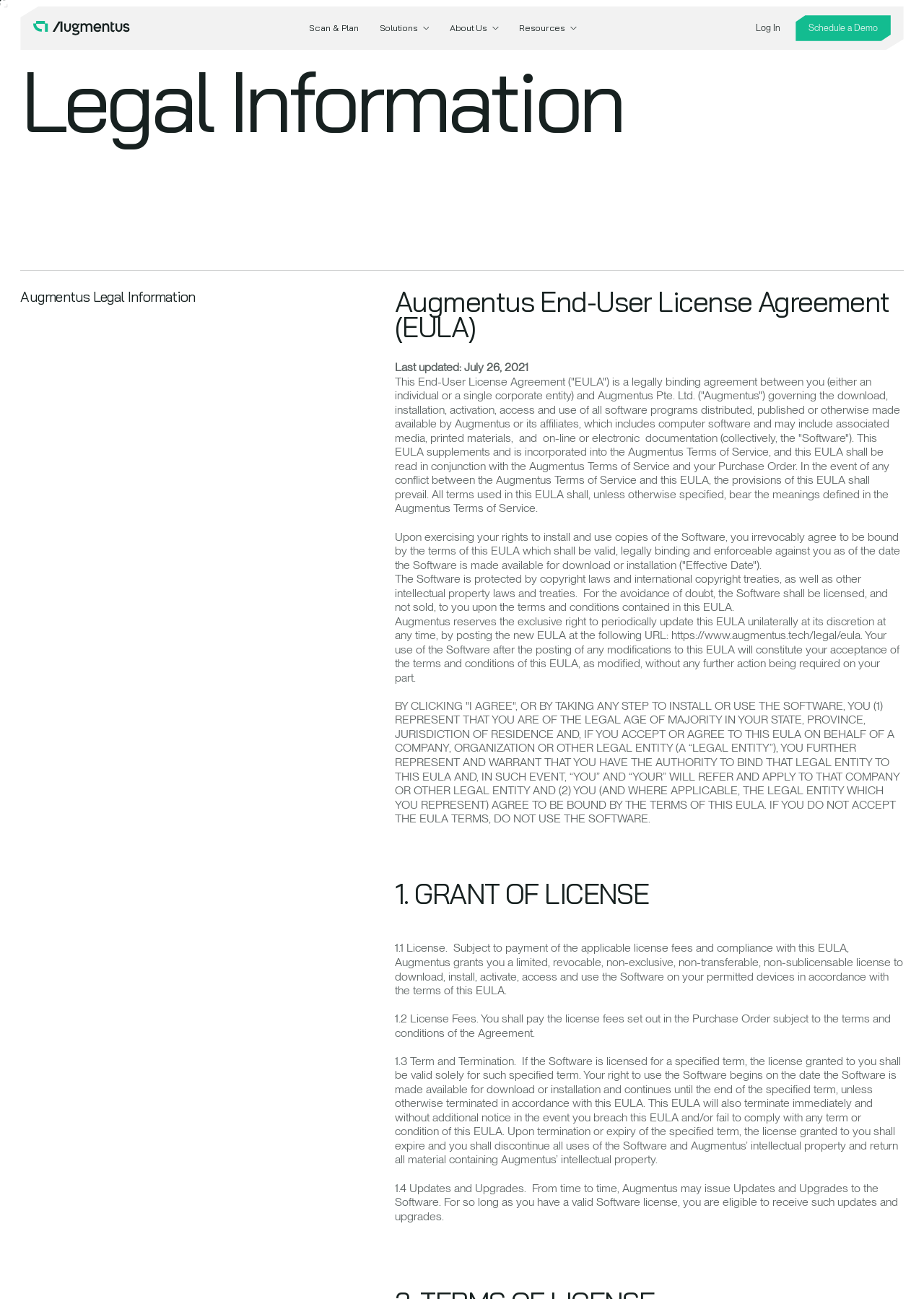Review the image closely and give a comprehensive answer to the question: How many types of robotic systems are mentioned in the webpage?

The webpage mentions three types of robotic systems: Spraying Robotic System, Welding Robotic System, and Finishing Robotic System.